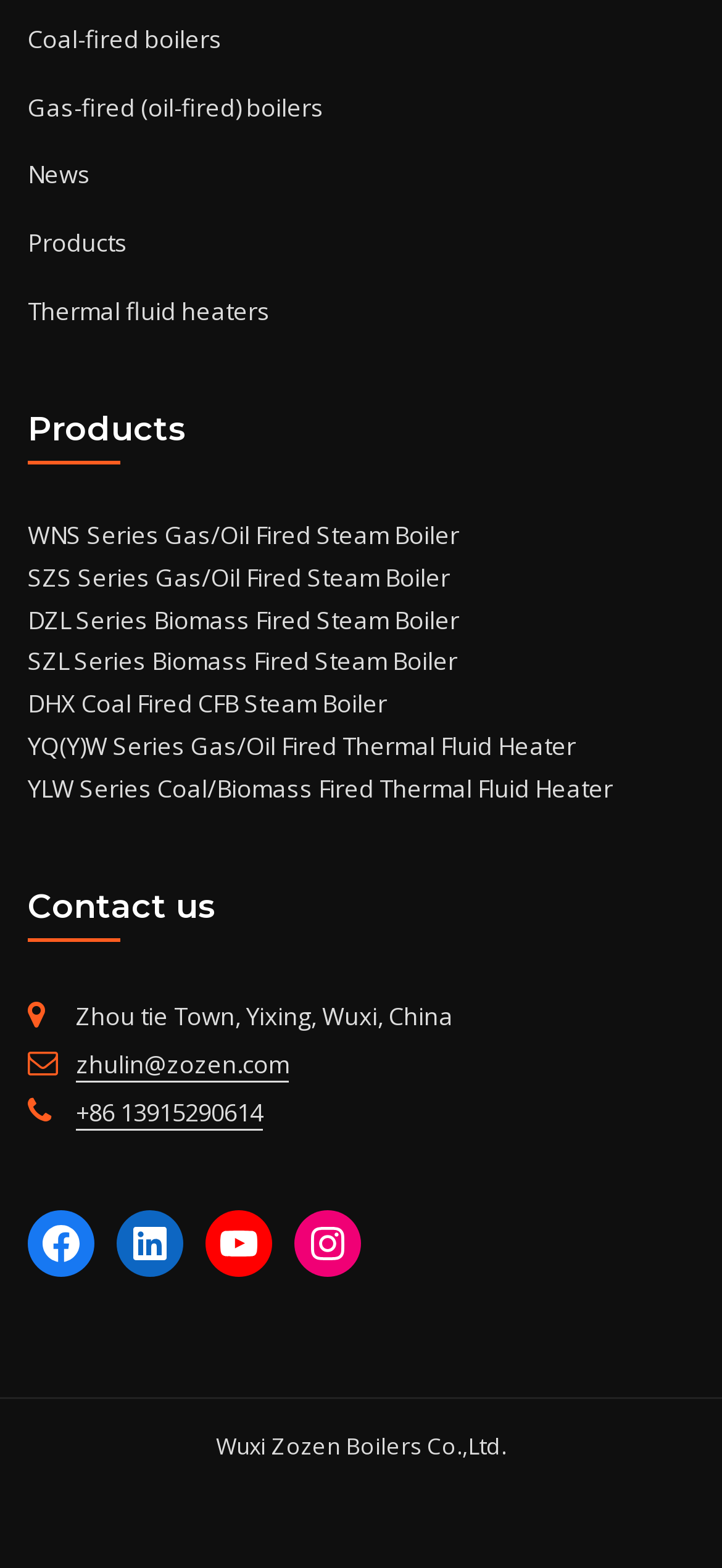Given the description of a UI element: "LifeStyle", identify the bounding box coordinates of the matching element in the webpage screenshot.

None